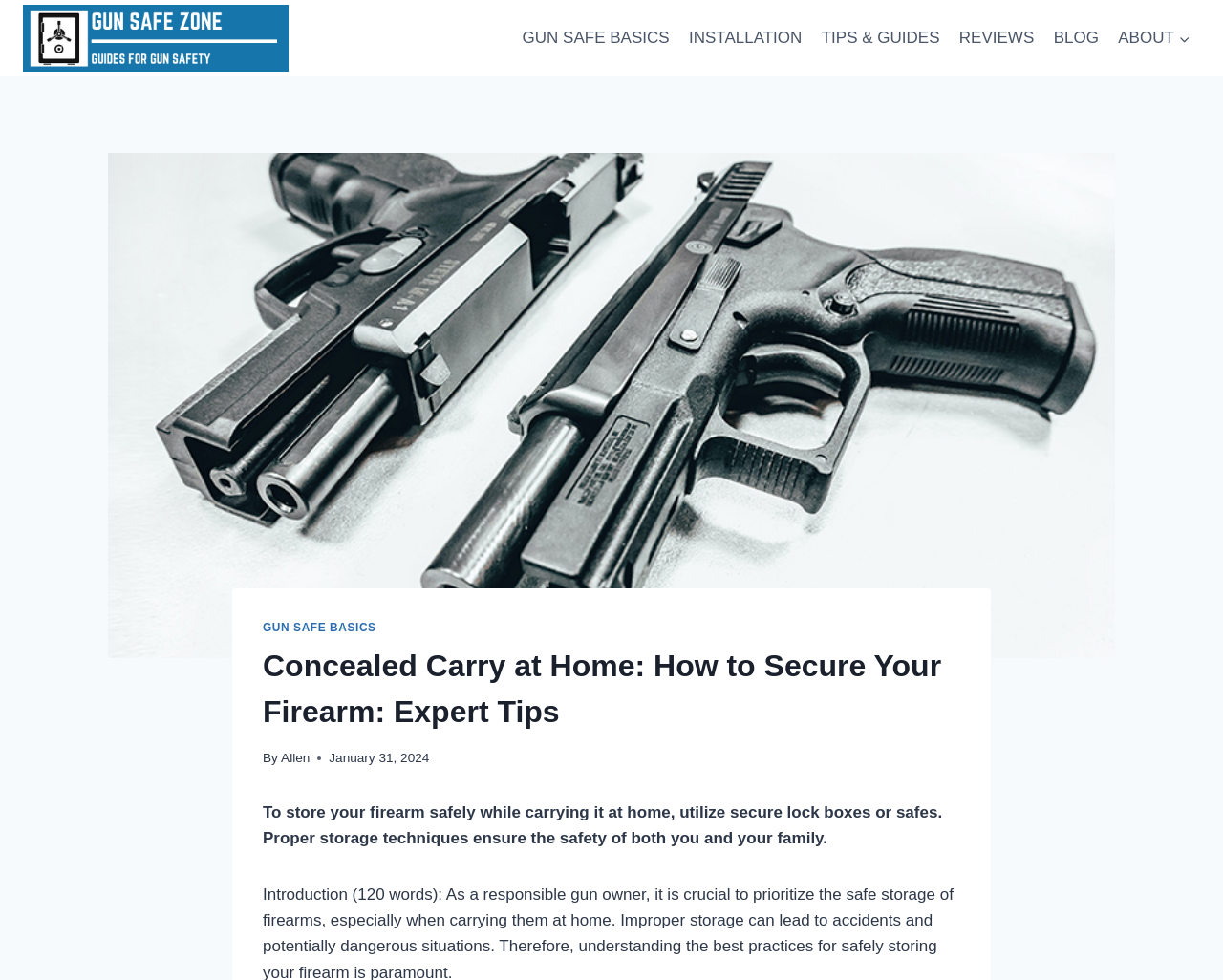What is the purpose of using secure lock boxes or safes?
Could you please answer the question thoroughly and with as much detail as possible?

According to the article, the purpose of using secure lock boxes or safes is to ensure the safety of both the user and their family while carrying a firearm at home.